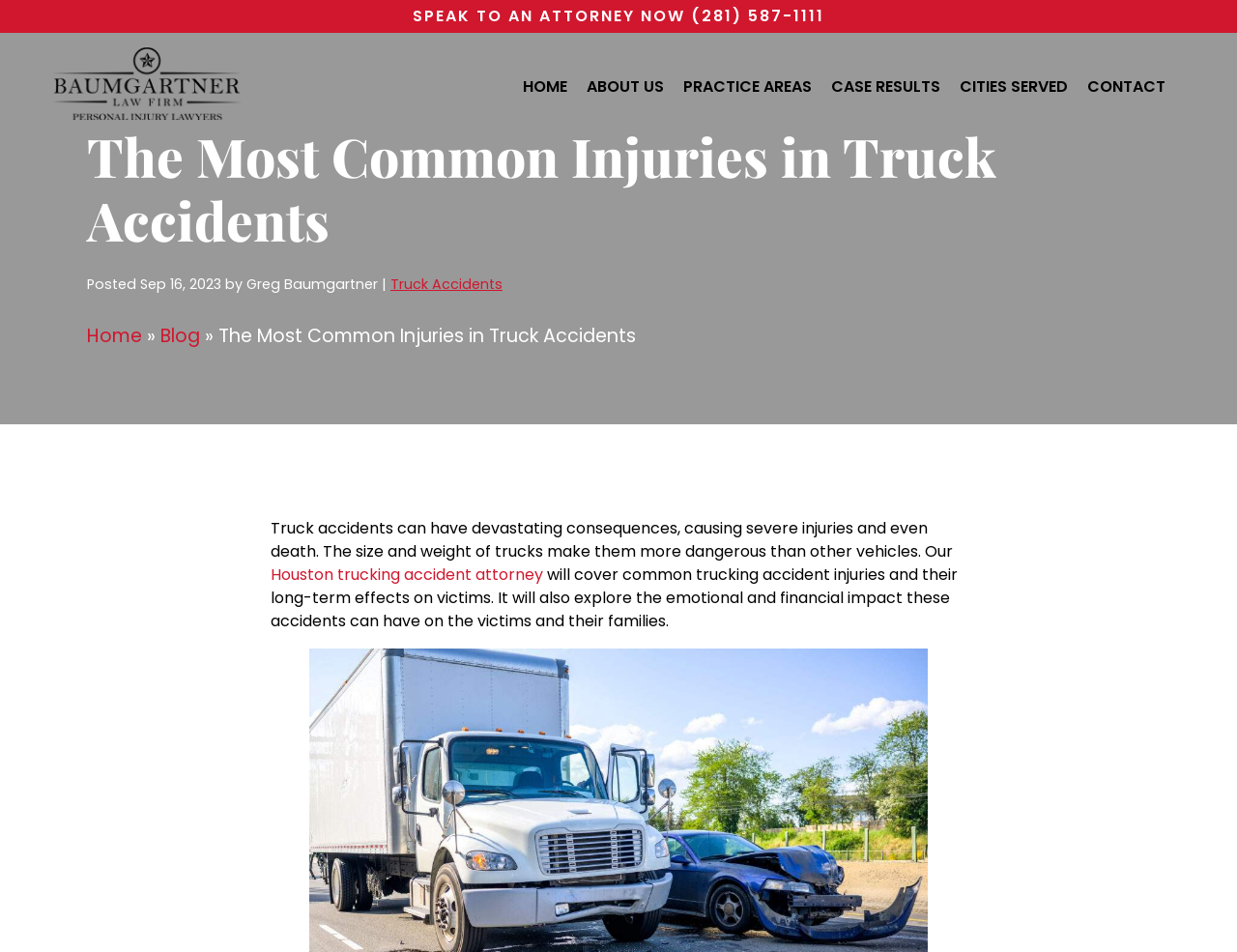Locate the bounding box coordinates of the clickable area needed to fulfill the instruction: "Click the 'CONTACT' link".

[0.879, 0.079, 0.942, 0.103]